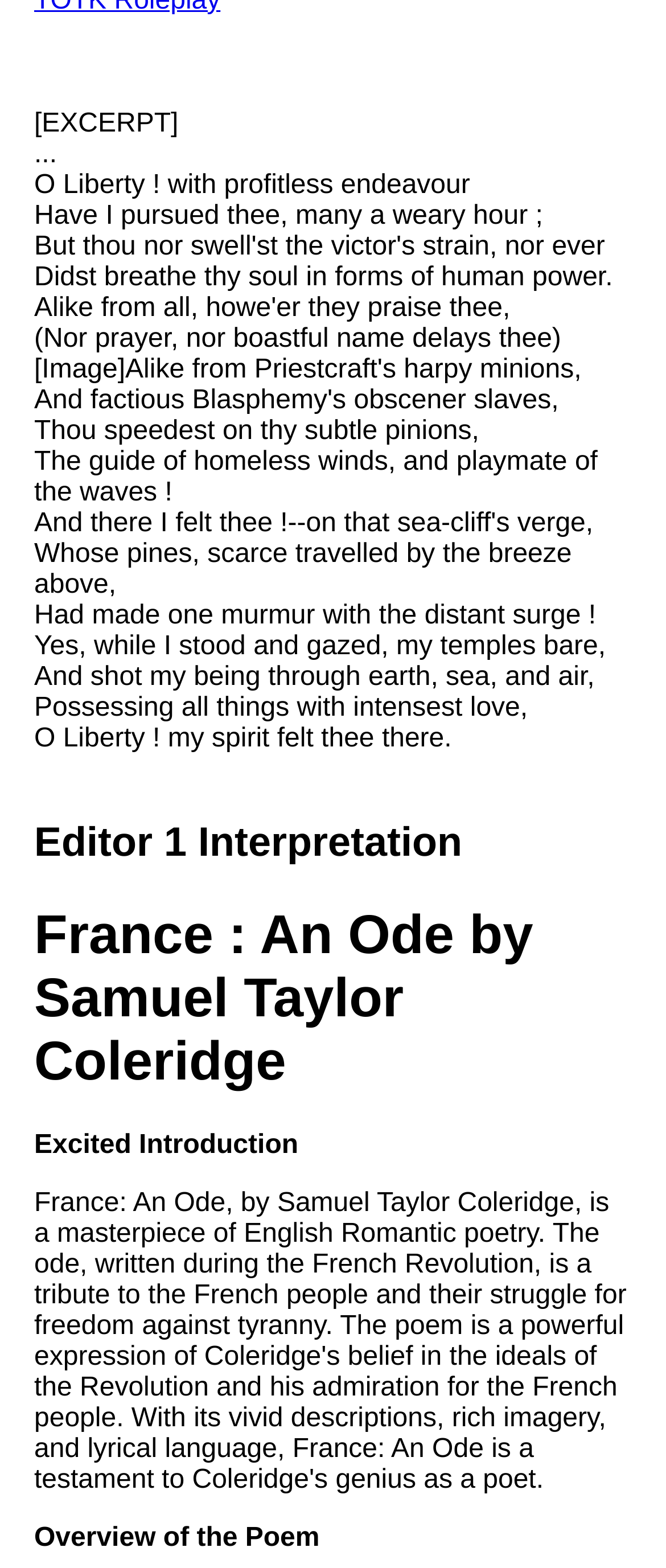From the screenshot, find the bounding box of the UI element matching this description: "If by Rudyard Kipling analysis". Supply the bounding box coordinates in the form [left, top, right, bottom], each a float between 0 and 1.

[0.038, 0.759, 0.615, 0.796]